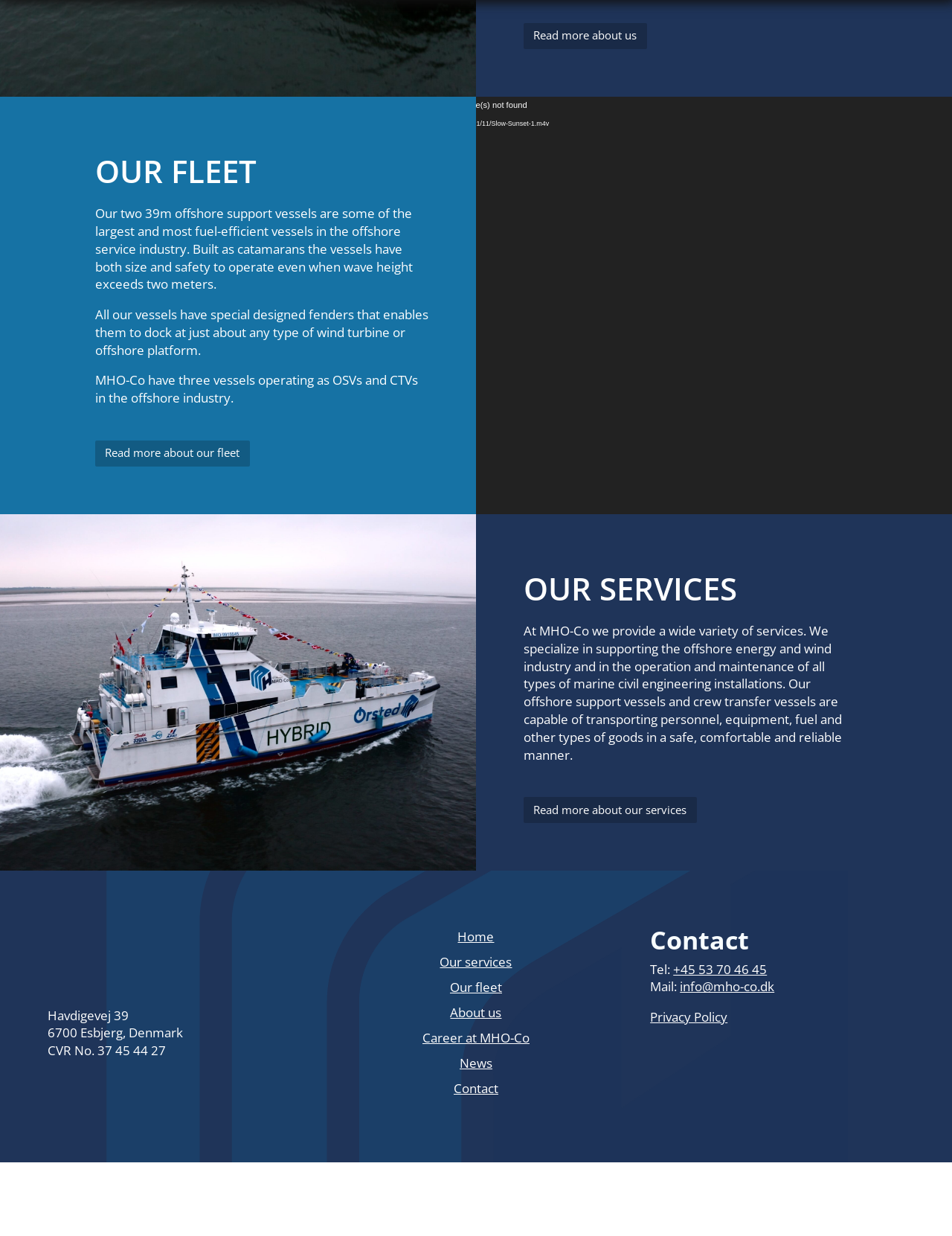Please specify the bounding box coordinates of the region to click in order to perform the following instruction: "Read more about our fleet".

[0.1, 0.356, 0.262, 0.377]